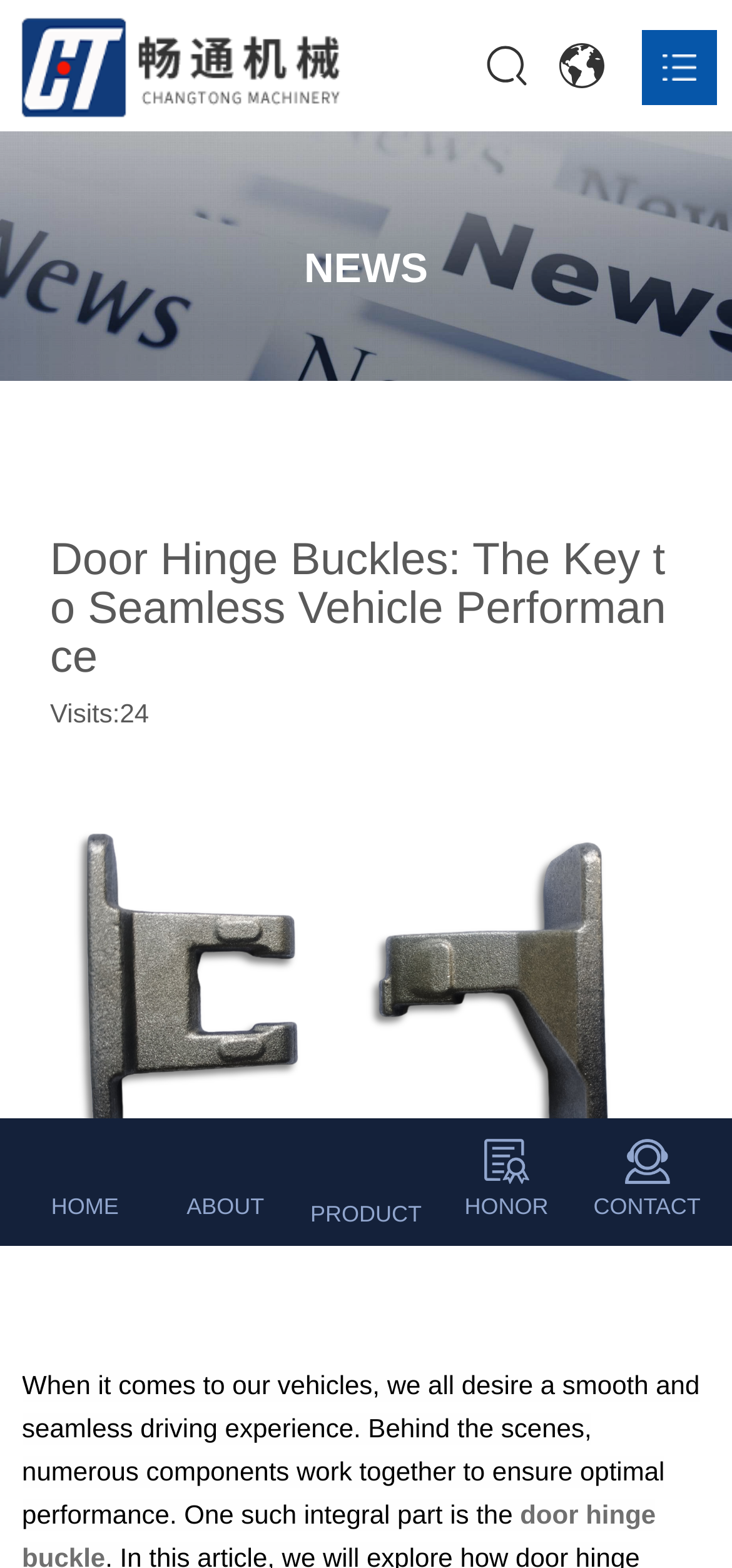How many links are there in the navigation menu?
Look at the image and answer with only one word or phrase.

6